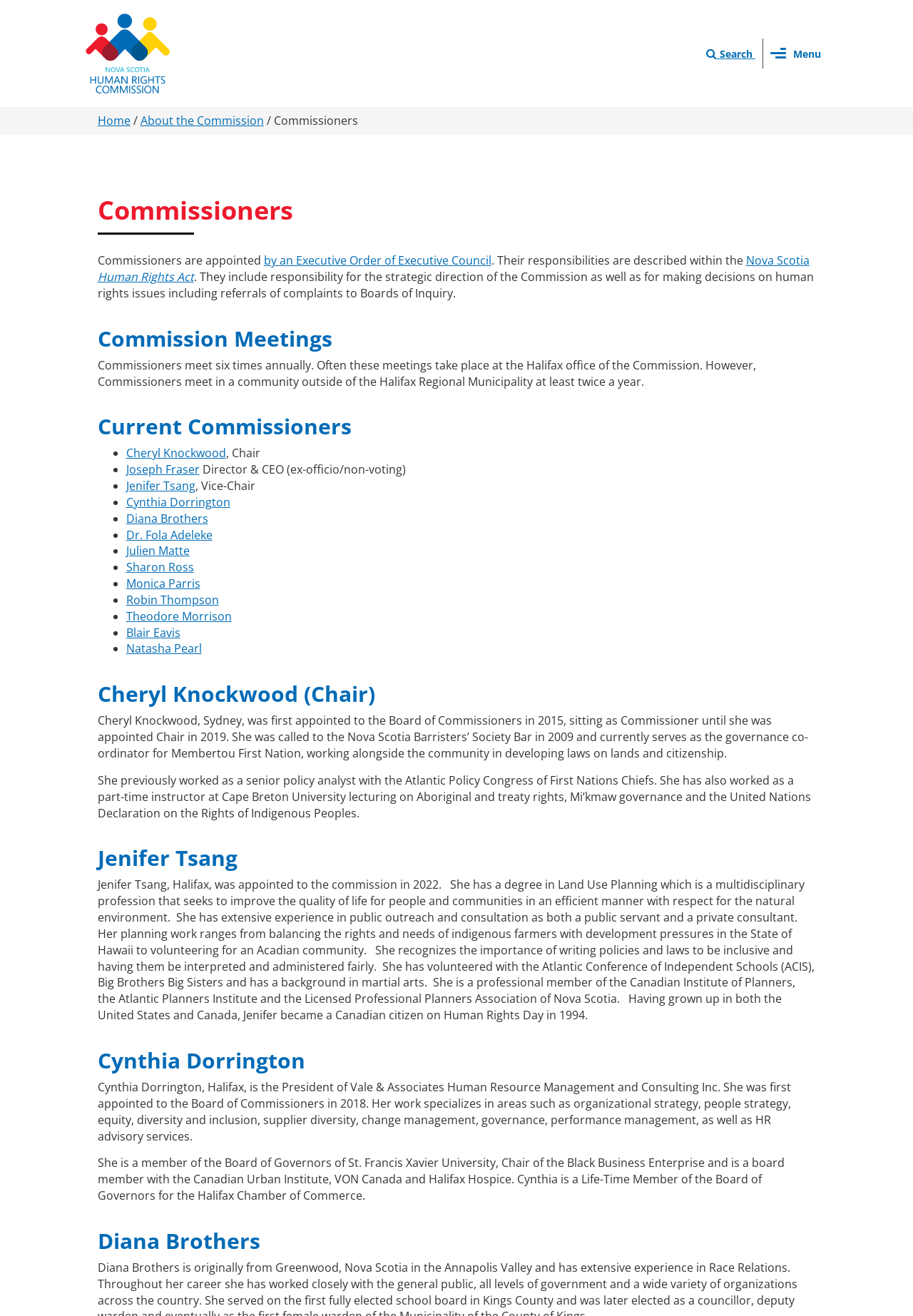Locate the bounding box coordinates of the clickable region to complete the following instruction: "Go to the 'Home' page."

[0.107, 0.086, 0.143, 0.098]